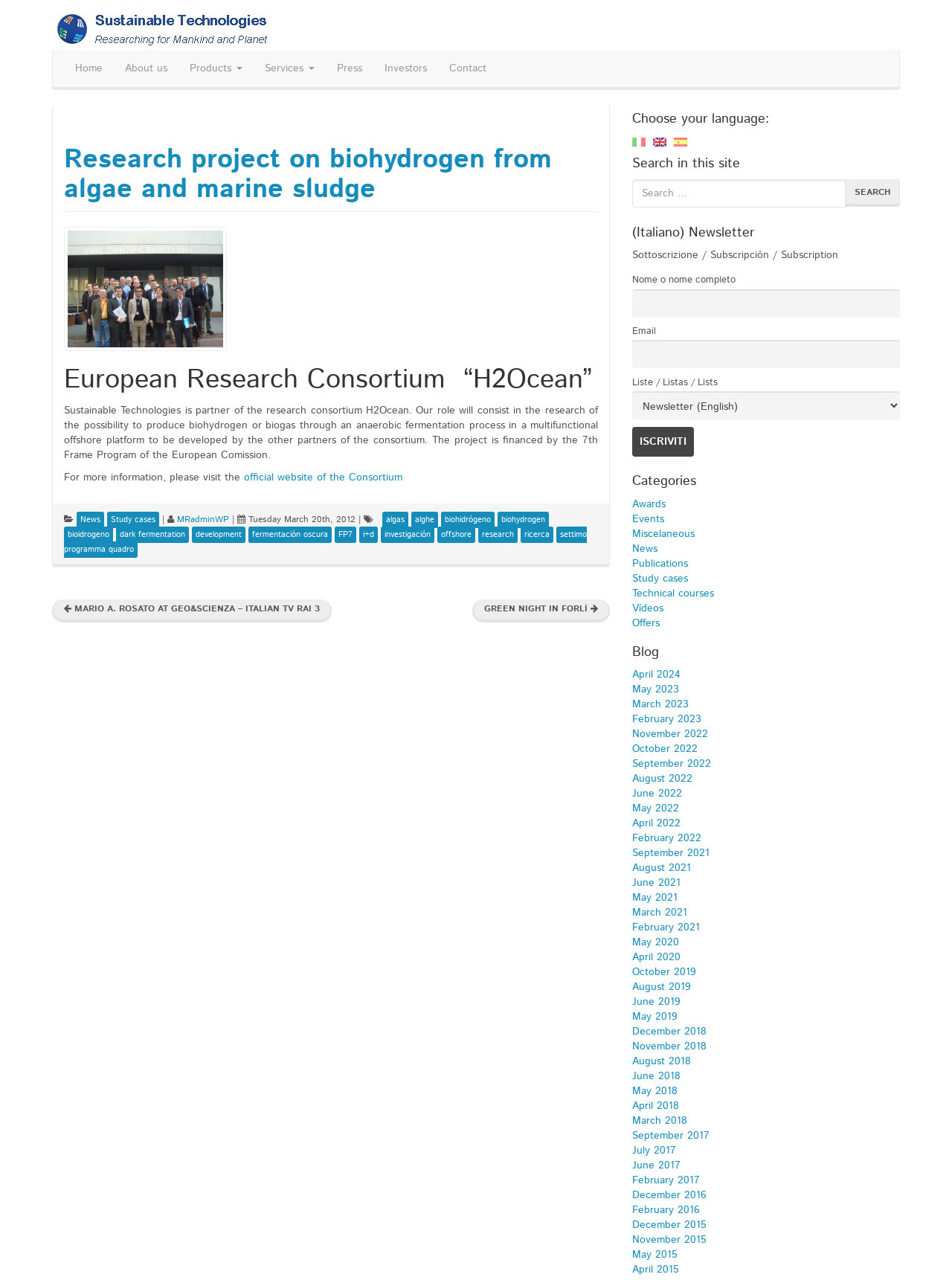Please give the bounding box coordinates of the area that should be clicked to fulfill the following instruction: "Click the 'Home' link". The coordinates should be in the format of four float numbers from 0 to 1, i.e., [left, top, right, bottom].

[0.067, 0.039, 0.12, 0.068]